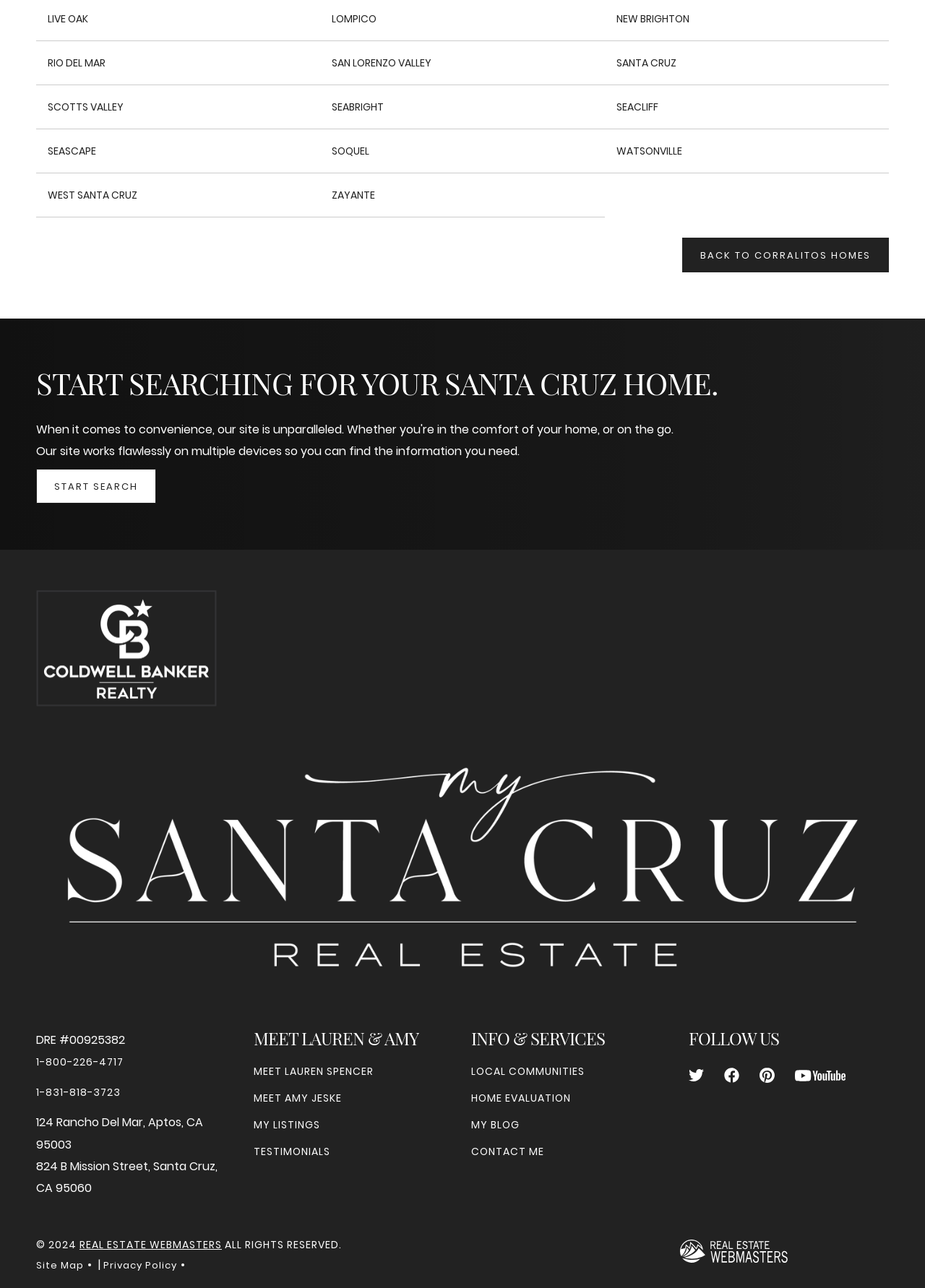Answer the question with a single word or phrase: 
What is the location of the real estate office?

Aptos, CA 95003 and Santa Cruz, CA 95060